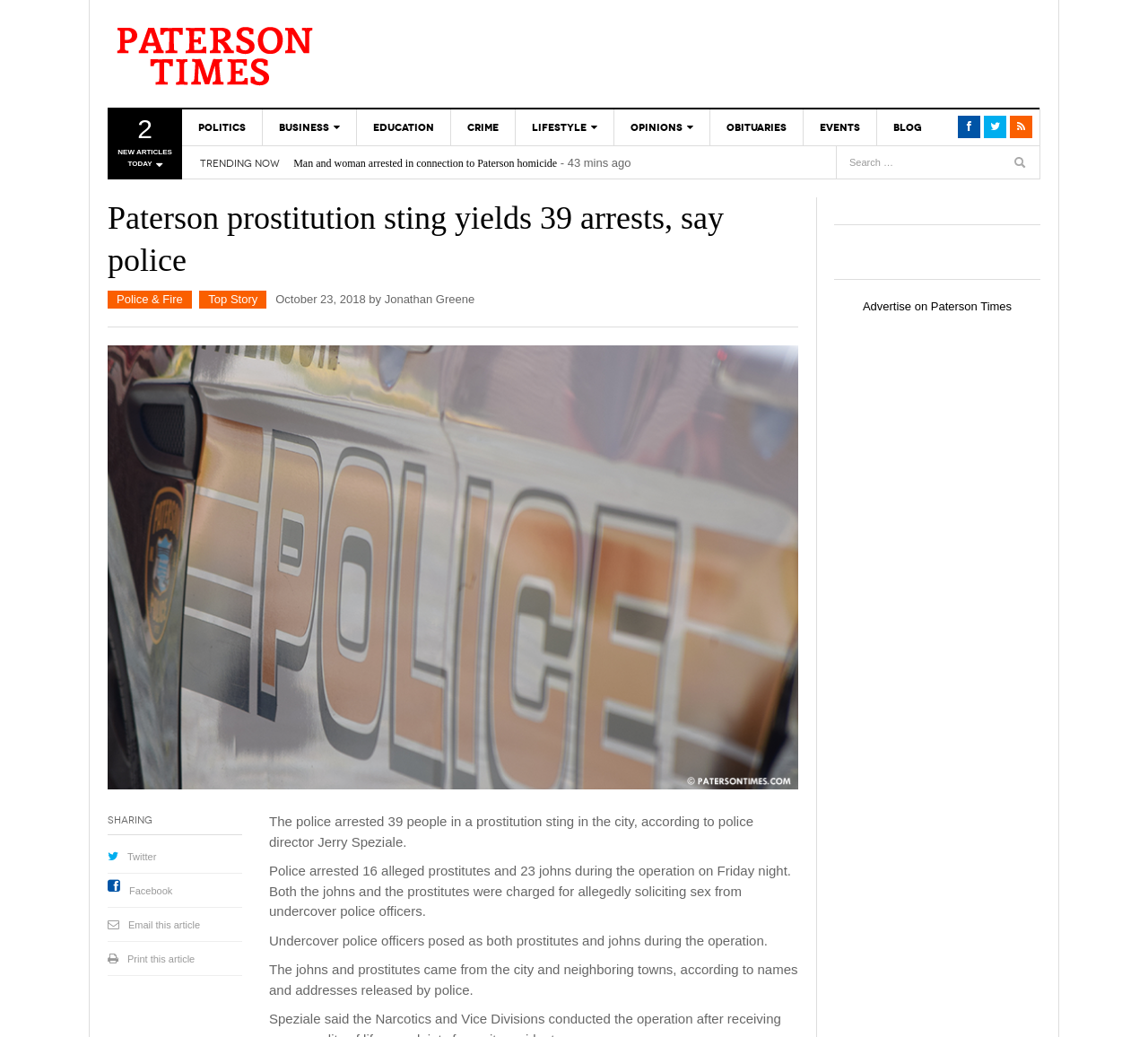Determine the bounding box coordinates of the element's region needed to click to follow the instruction: "Search for articles". Provide these coordinates as four float numbers between 0 and 1, formatted as [left, top, right, bottom].

[0.159, 0.106, 0.828, 0.137]